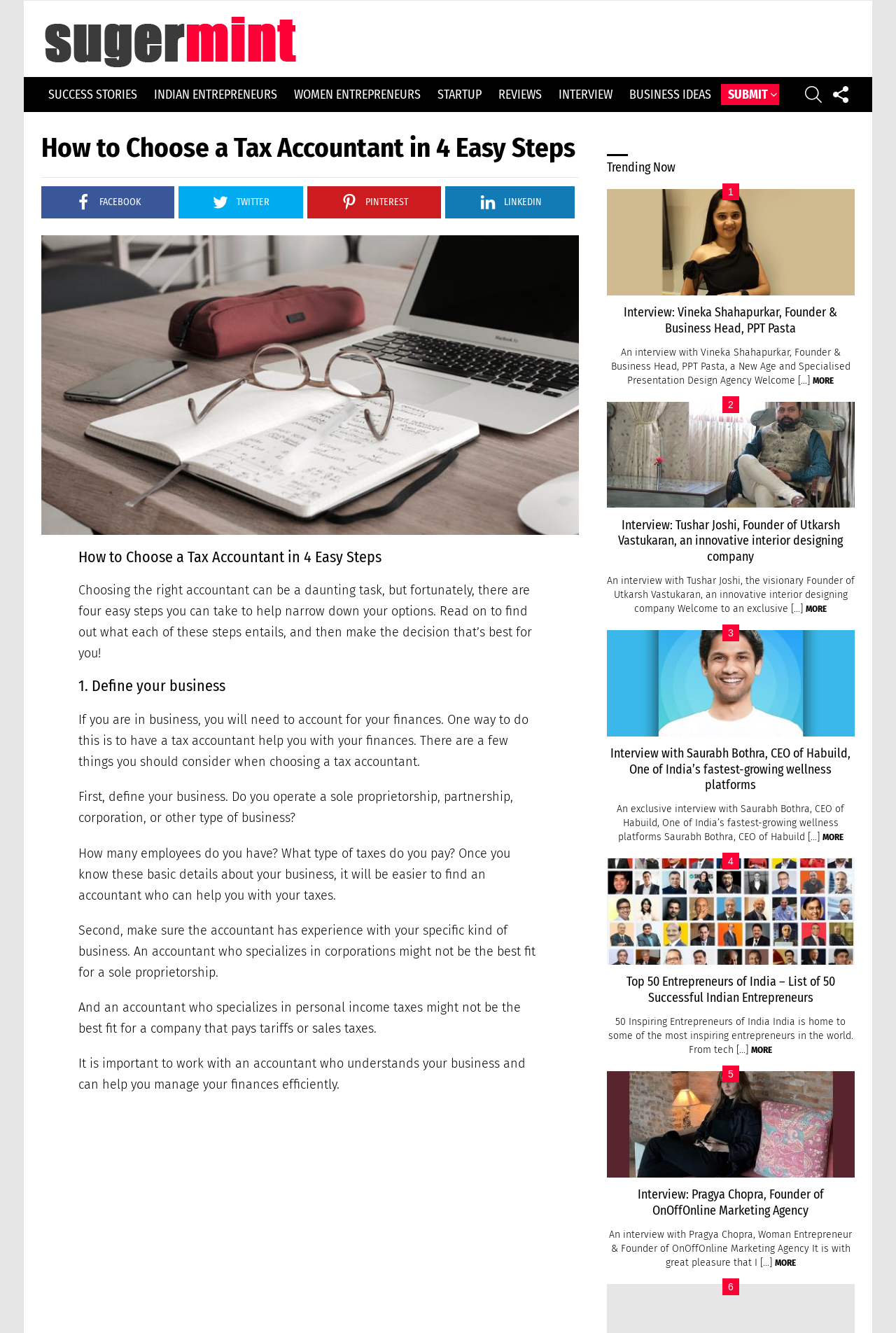Bounding box coordinates are given in the format (top-left x, top-left y, bottom-right x, bottom-right y). All values should be floating point numbers between 0 and 1. Provide the bounding box coordinate for the UI element described as: We Saw a Chicken …

None